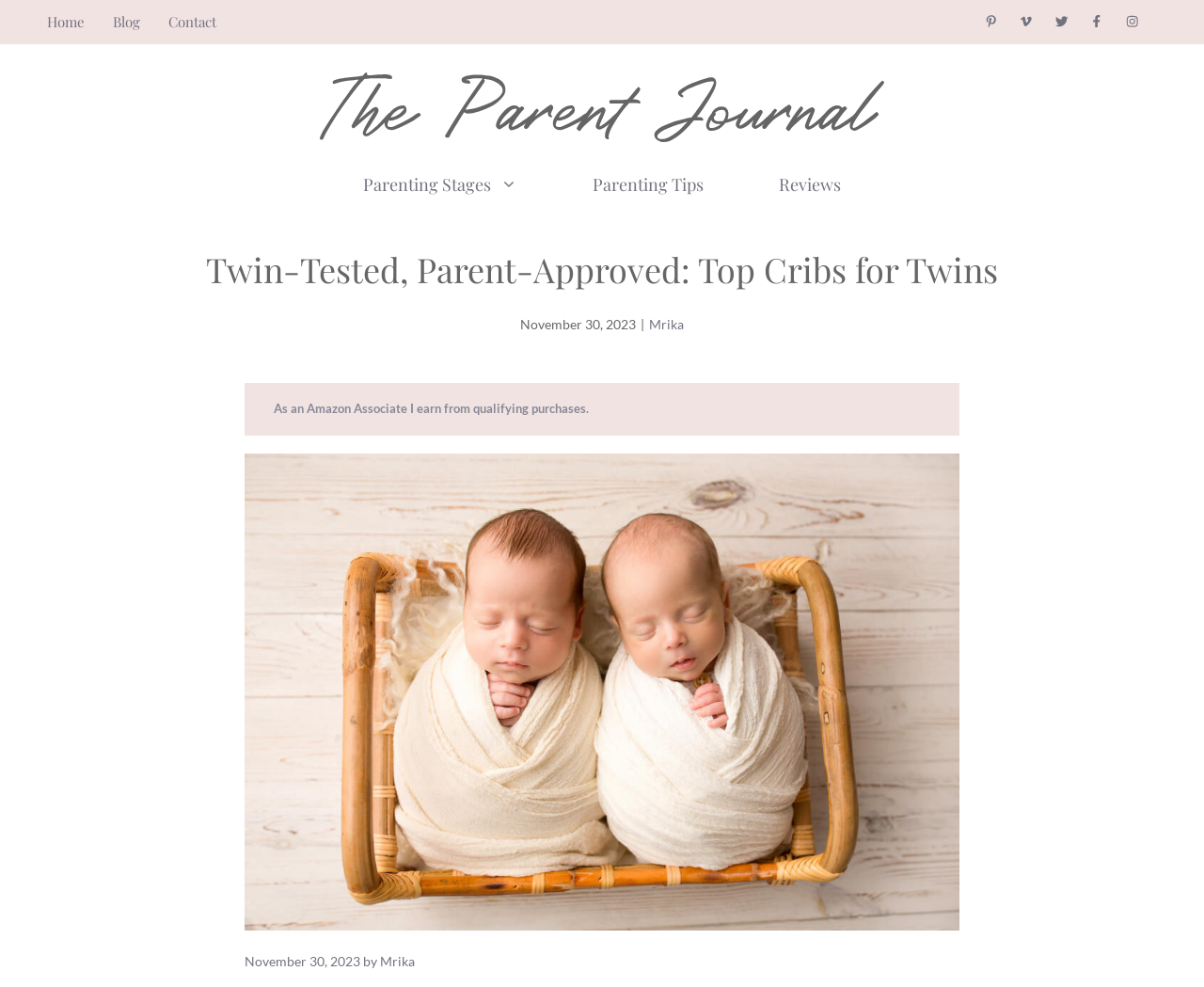Locate the bounding box coordinates of the segment that needs to be clicked to meet this instruction: "contact us".

[0.14, 0.012, 0.18, 0.031]